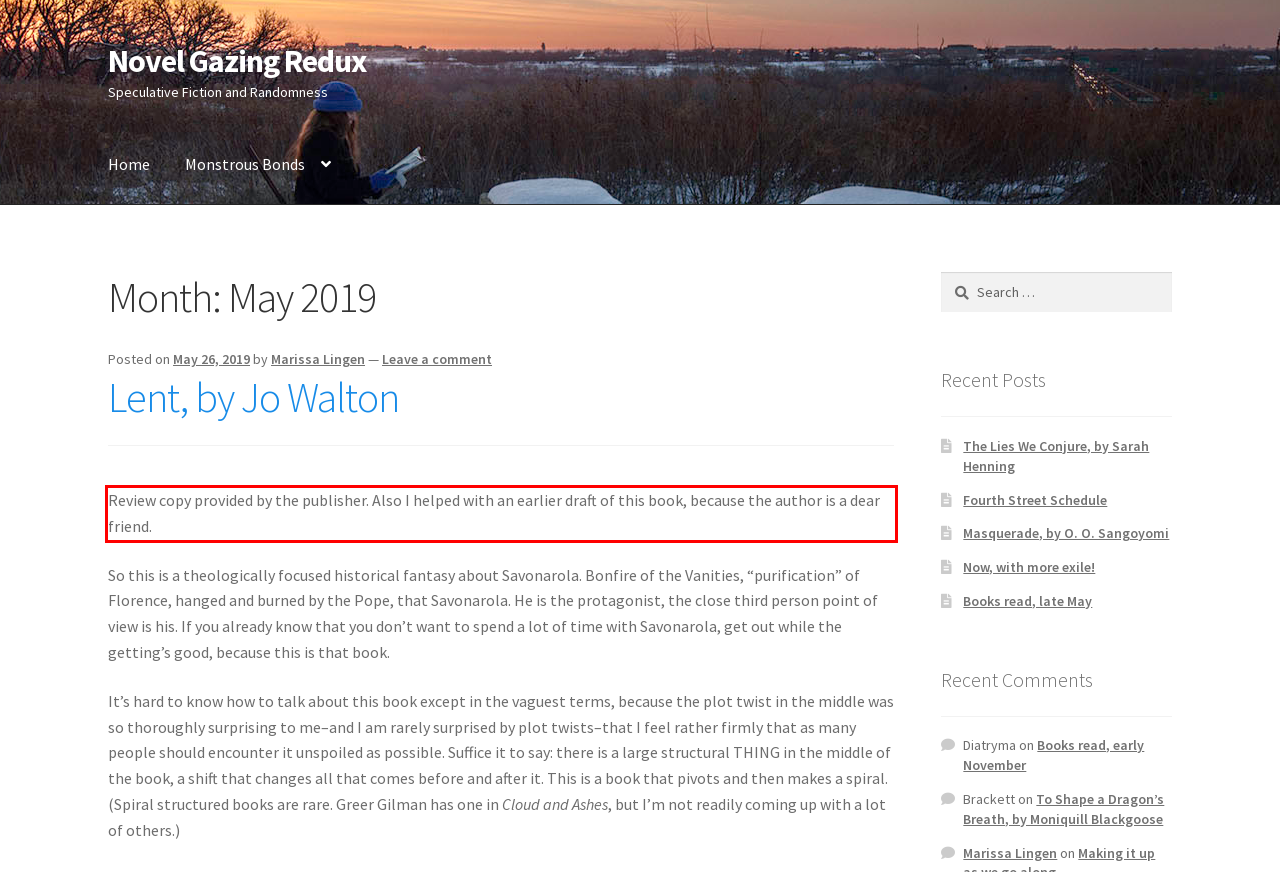With the given screenshot of a webpage, locate the red rectangle bounding box and extract the text content using OCR.

Review copy provided by the publisher. Also I helped with an earlier draft of this book, because the author is a dear friend.